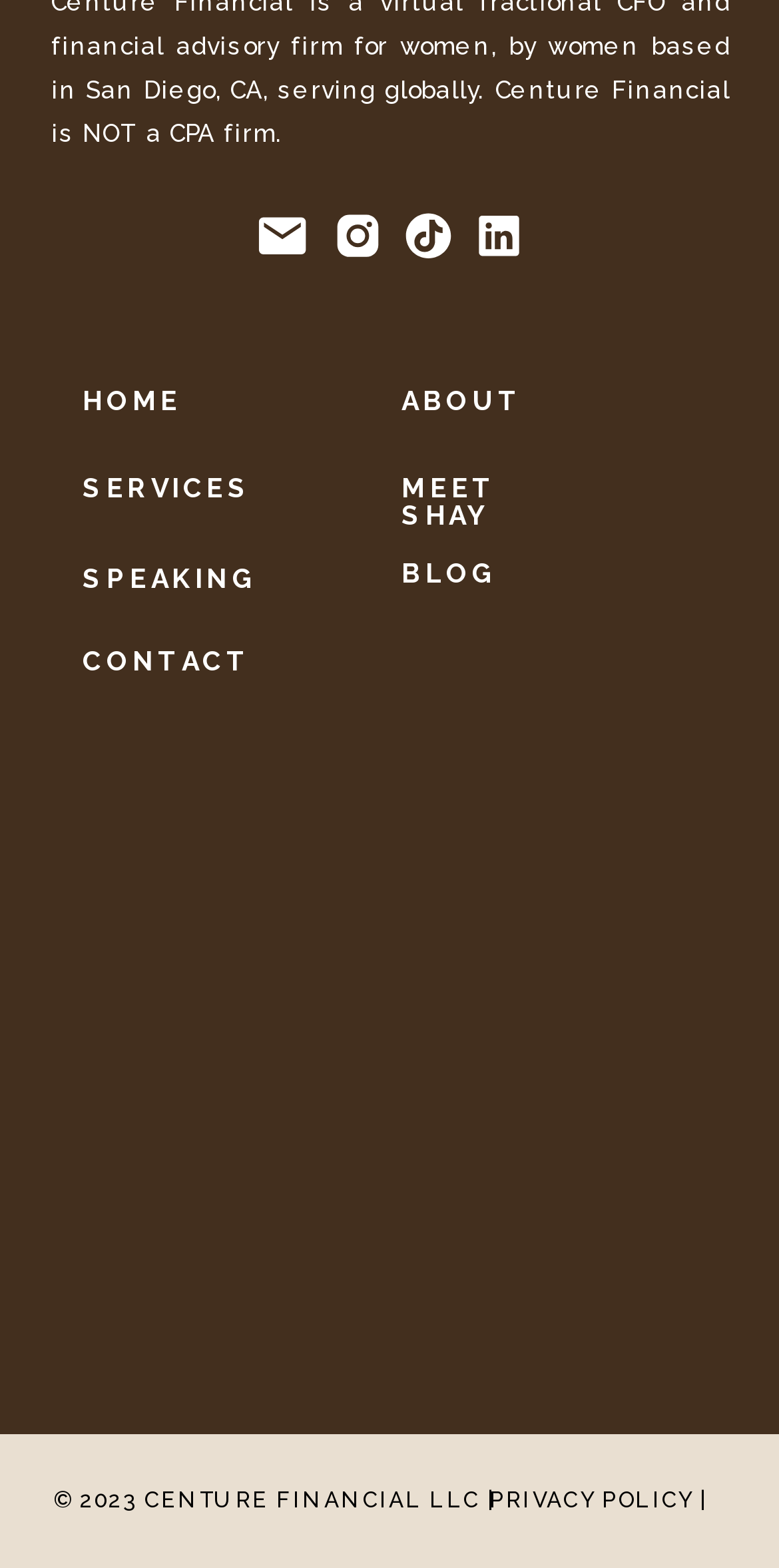Locate the bounding box coordinates of the area you need to click to fulfill this instruction: 'Read about MEET SHAY'. The coordinates must be in the form of four float numbers ranging from 0 to 1: [left, top, right, bottom].

[0.516, 0.302, 0.639, 0.339]